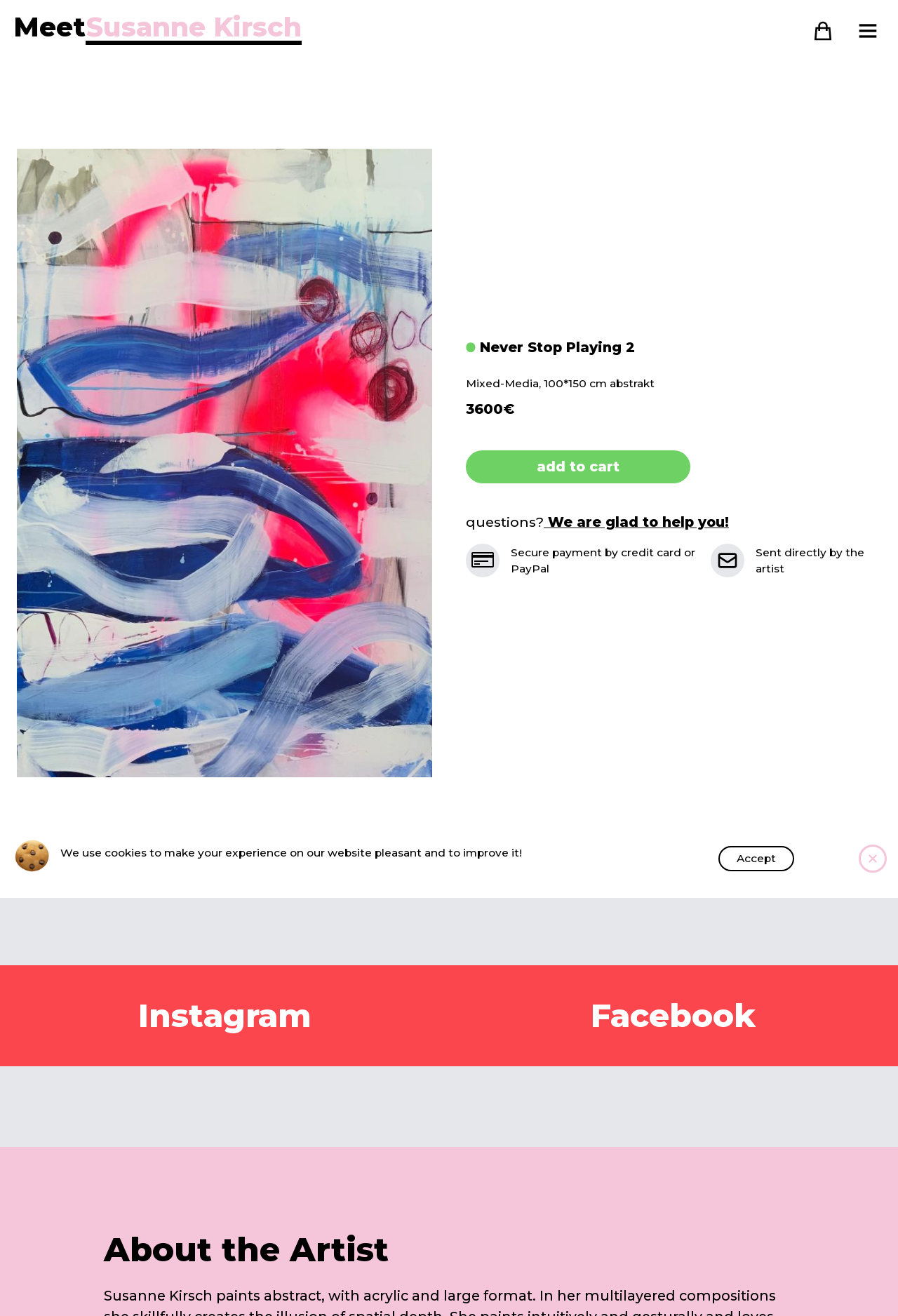Find the UI element described as: "add to cart" and predict its bounding box coordinates. Ensure the coordinates are four float numbers between 0 and 1, [left, top, right, bottom].

[0.519, 0.342, 0.769, 0.367]